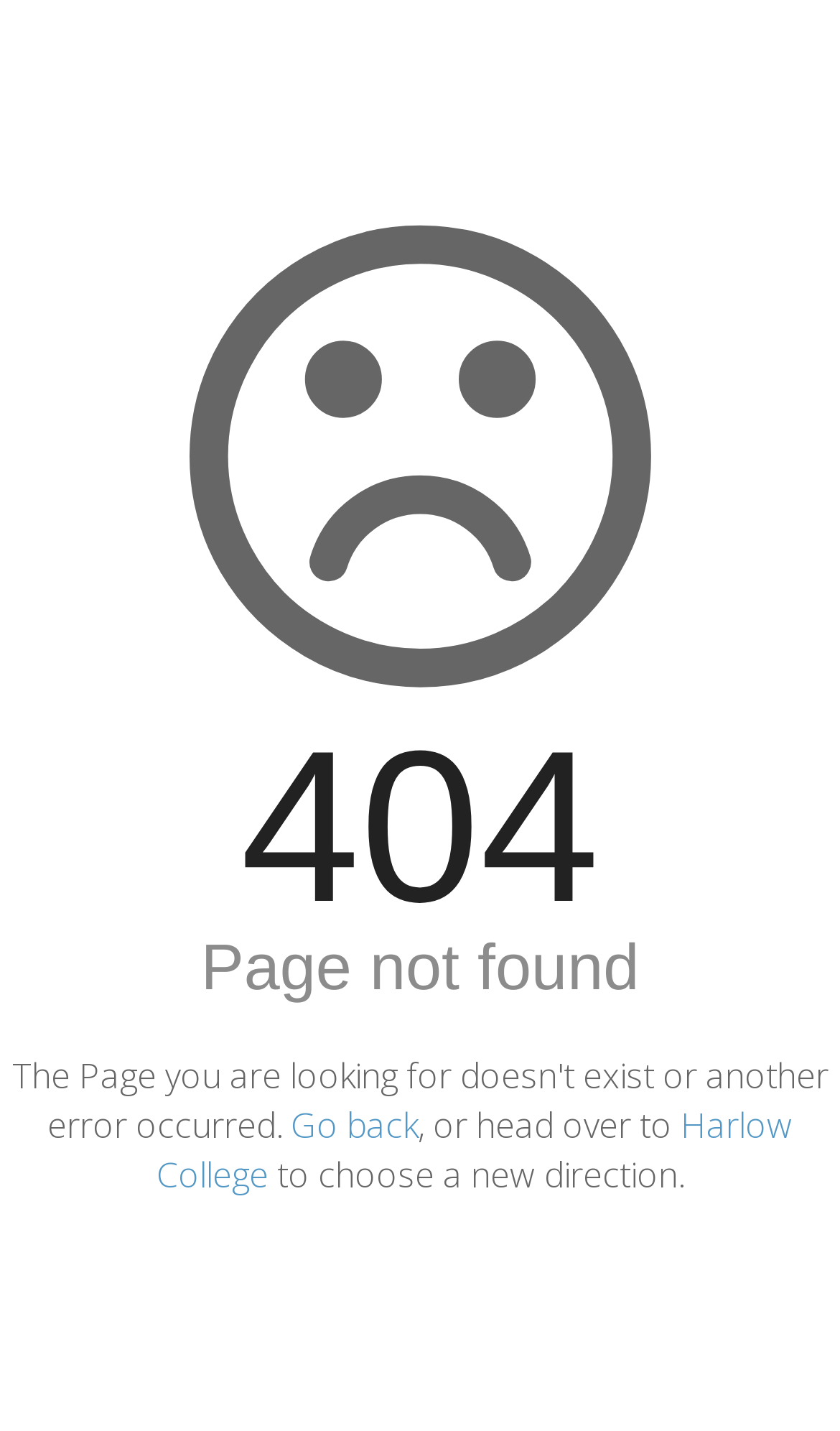Find the bounding box of the web element that fits this description: "Harlow College".

[0.186, 0.77, 0.944, 0.837]